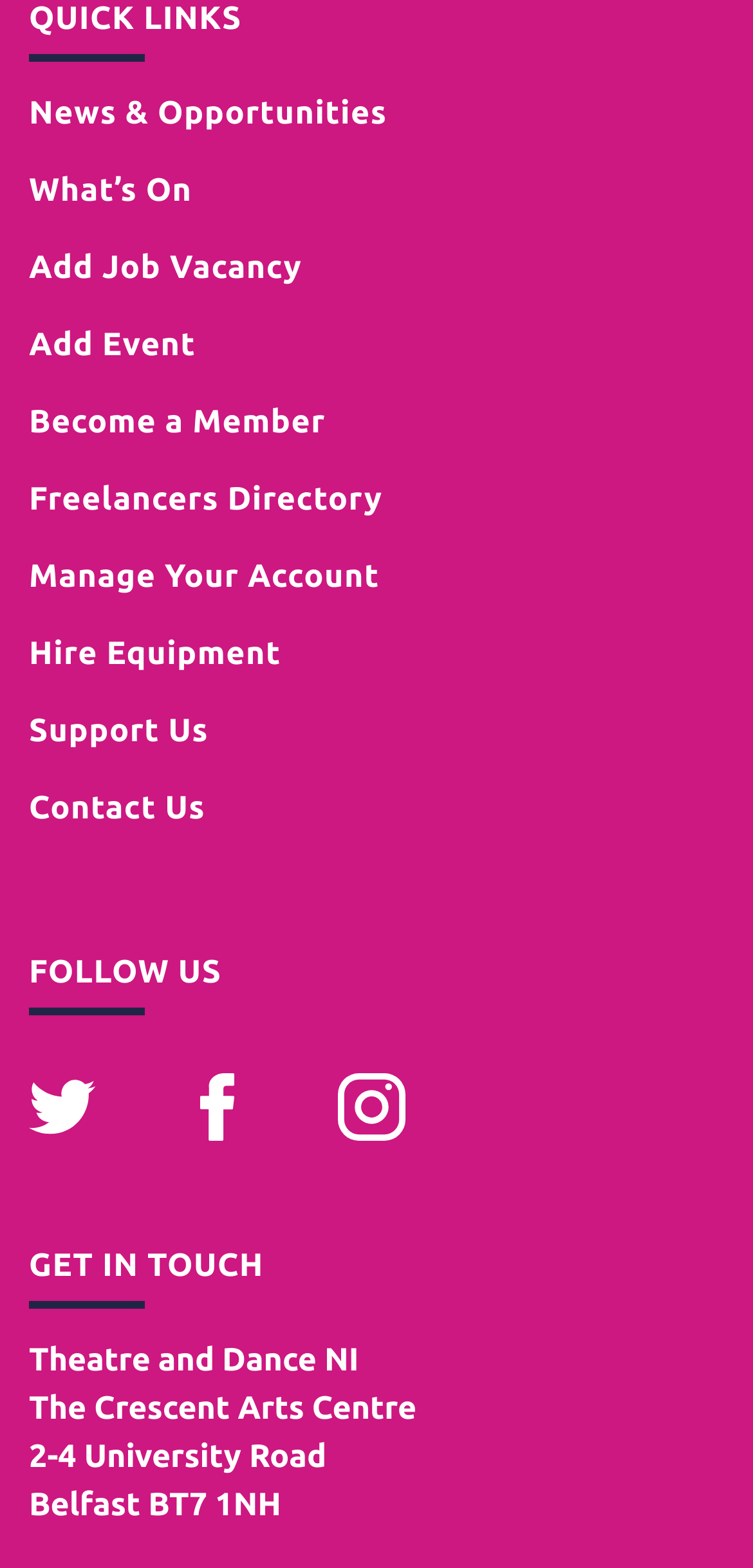What is the purpose of the 'Add Job Vacancy' link? Observe the screenshot and provide a one-word or short phrase answer.

To add a job vacancy